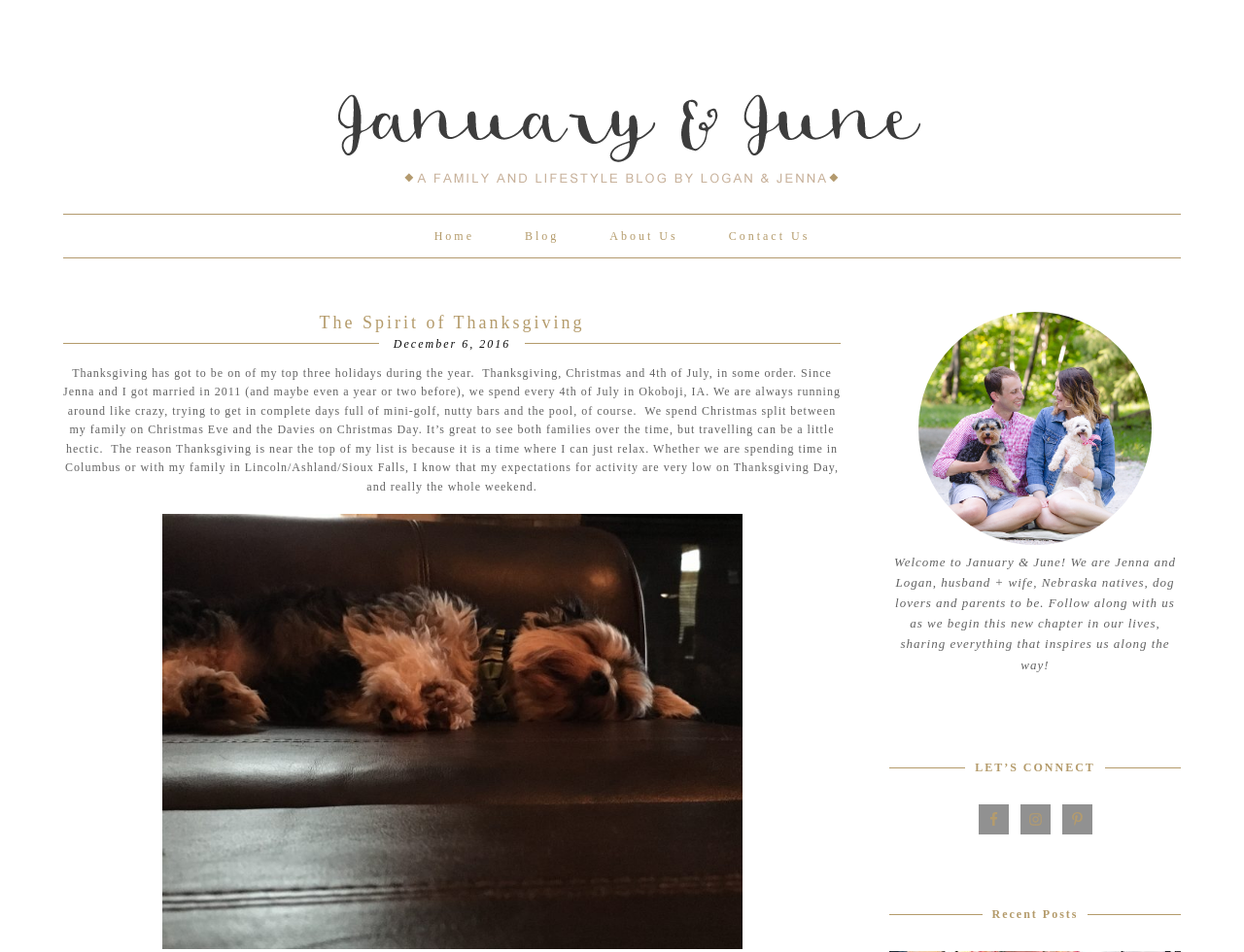What is the date of the blog post?
Look at the image and respond to the question as thoroughly as possible.

The date of the blog post is mentioned in the time element, which is located below the header and above the main text of the blog post.